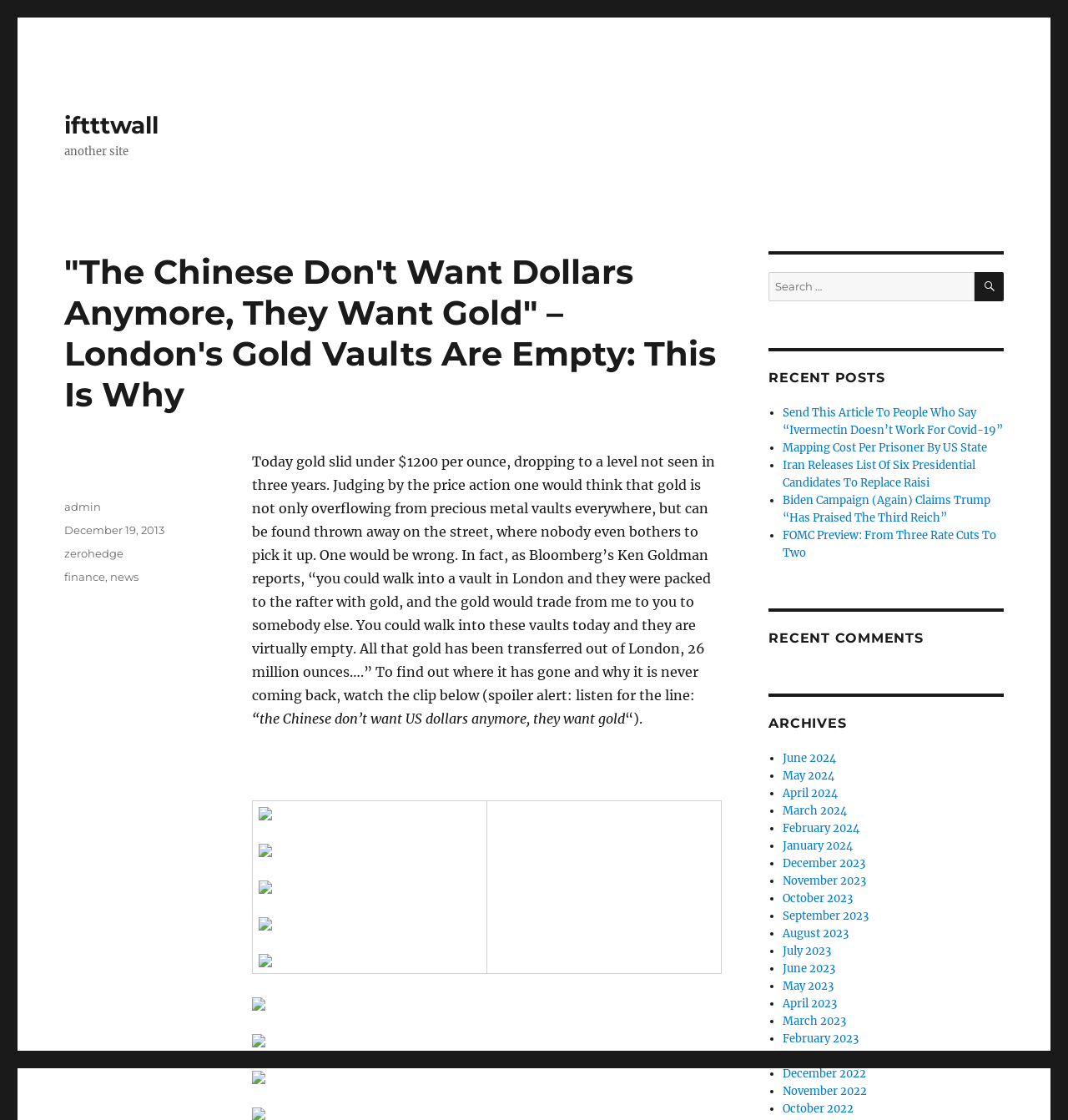Using a single word or phrase, answer the following question: 
What is the current gold price?

under $1200 per ounce